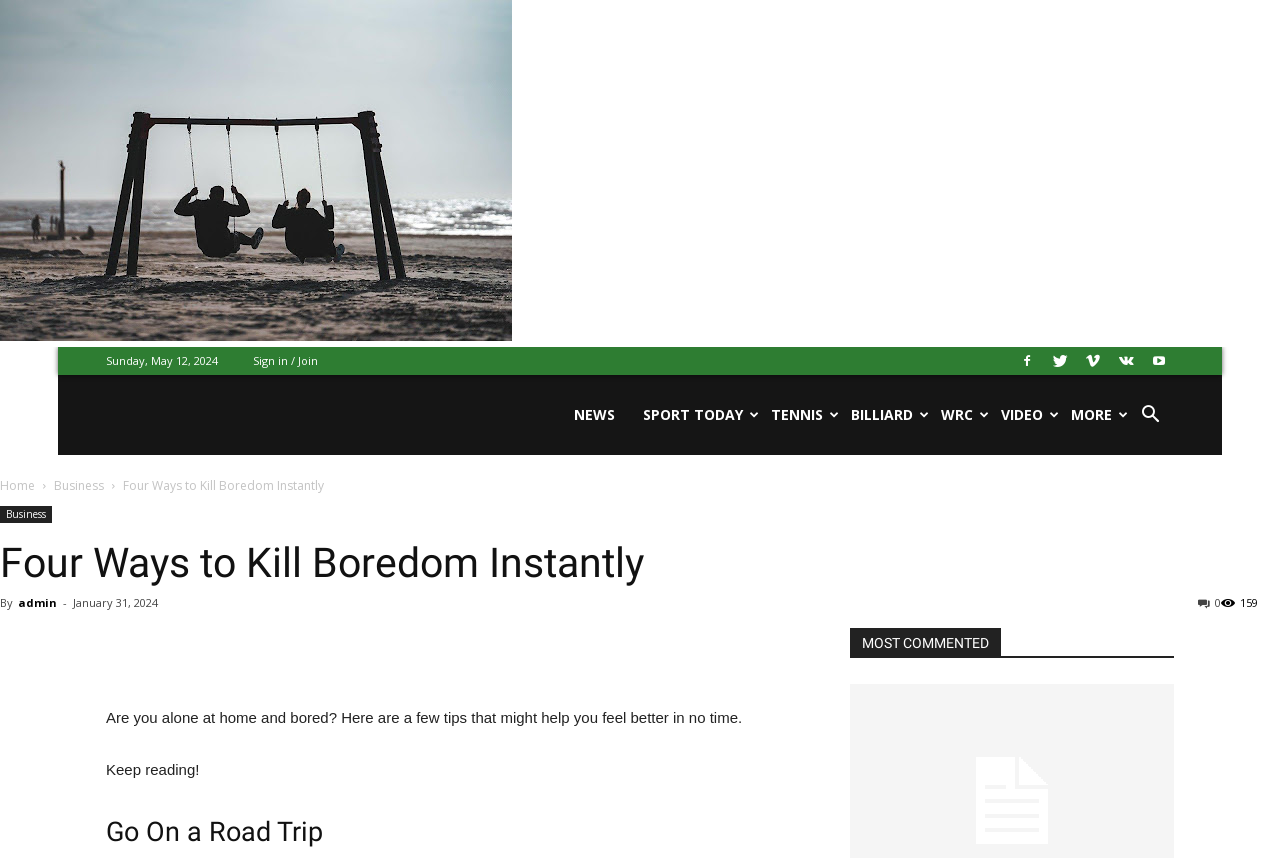Identify the bounding box of the UI component described as: "WRC".

[0.724, 0.033, 0.771, 0.126]